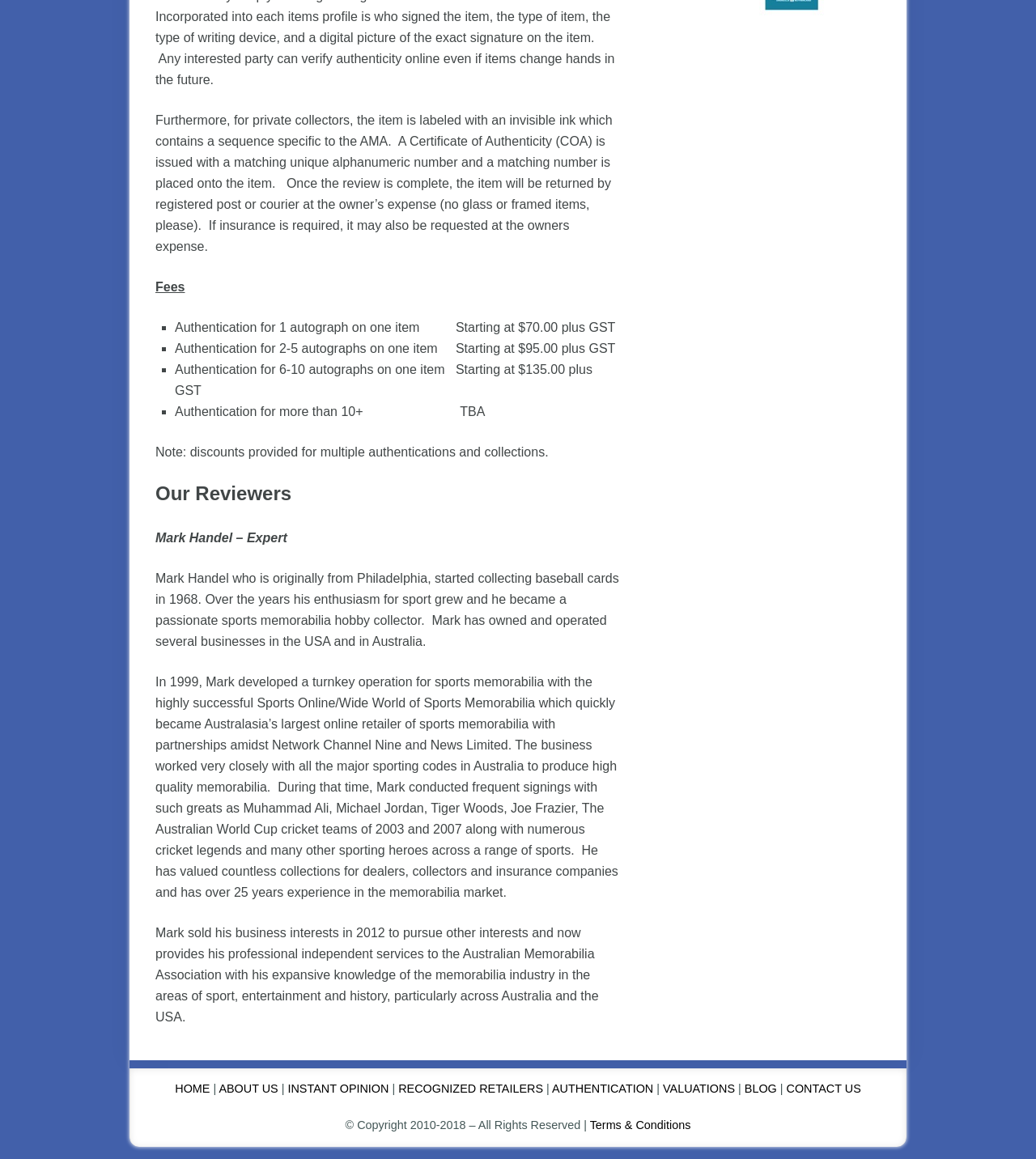How many years of experience does Mark Handel have in the memorabilia market?
From the image, provide a succinct answer in one word or a short phrase.

Over 25 years